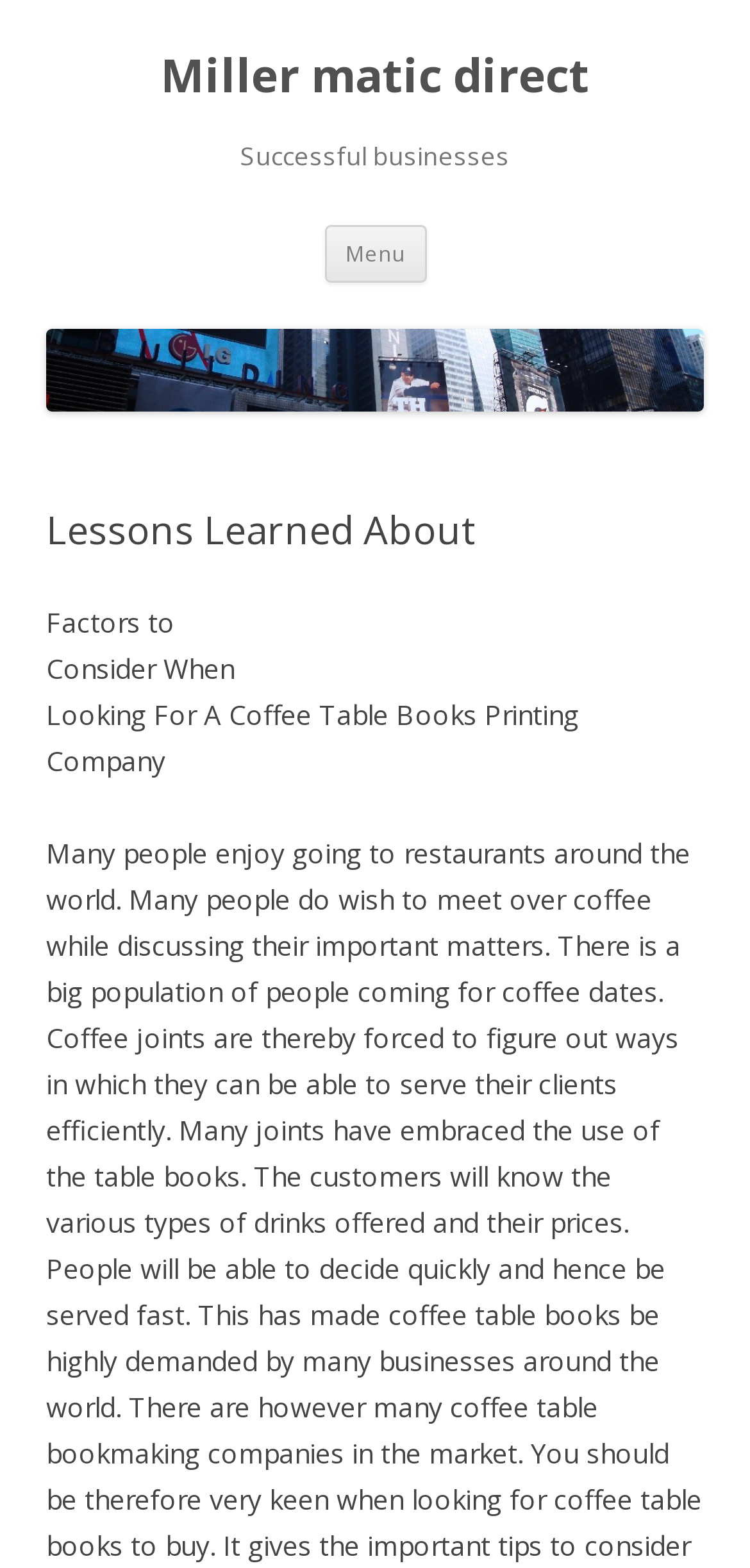Locate the primary headline on the webpage and provide its text.

Miller matic direct